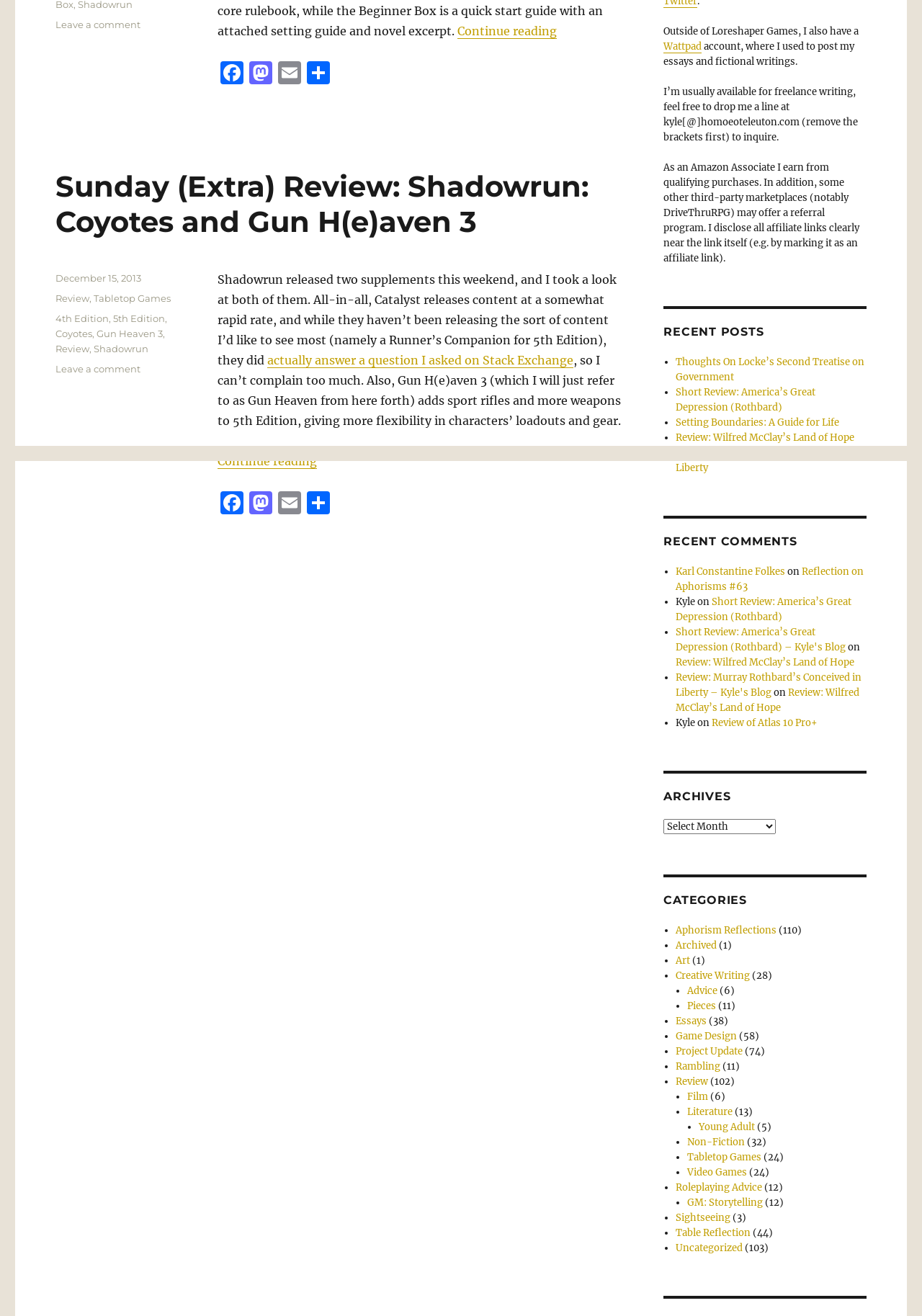Find and provide the bounding box coordinates for the UI element described with: "Karl Constantine Folkes".

[0.733, 0.43, 0.851, 0.439]